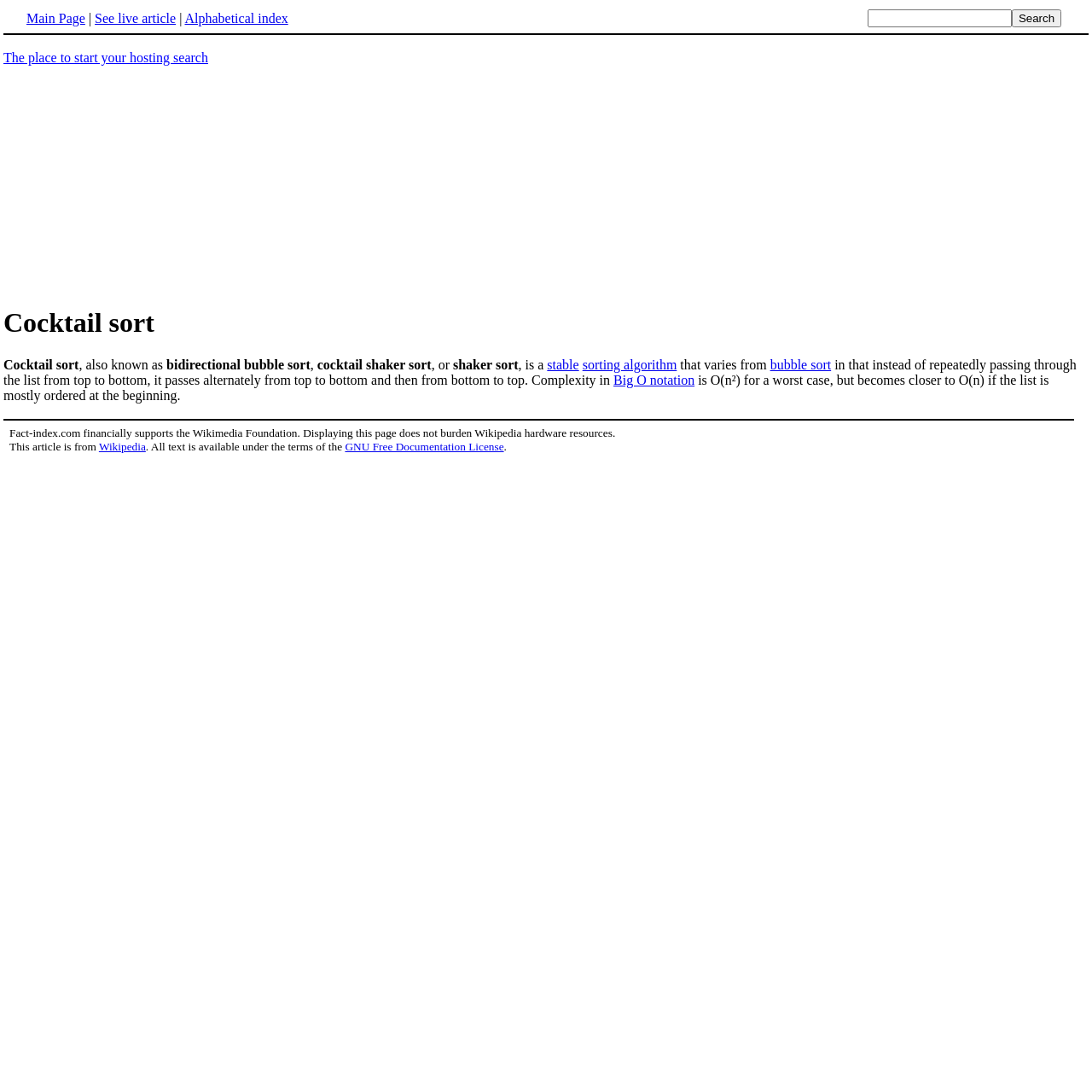Give a concise answer using one word or a phrase to the following question:
What is the name of the license under which the text is available?

GNU Free Documentation License